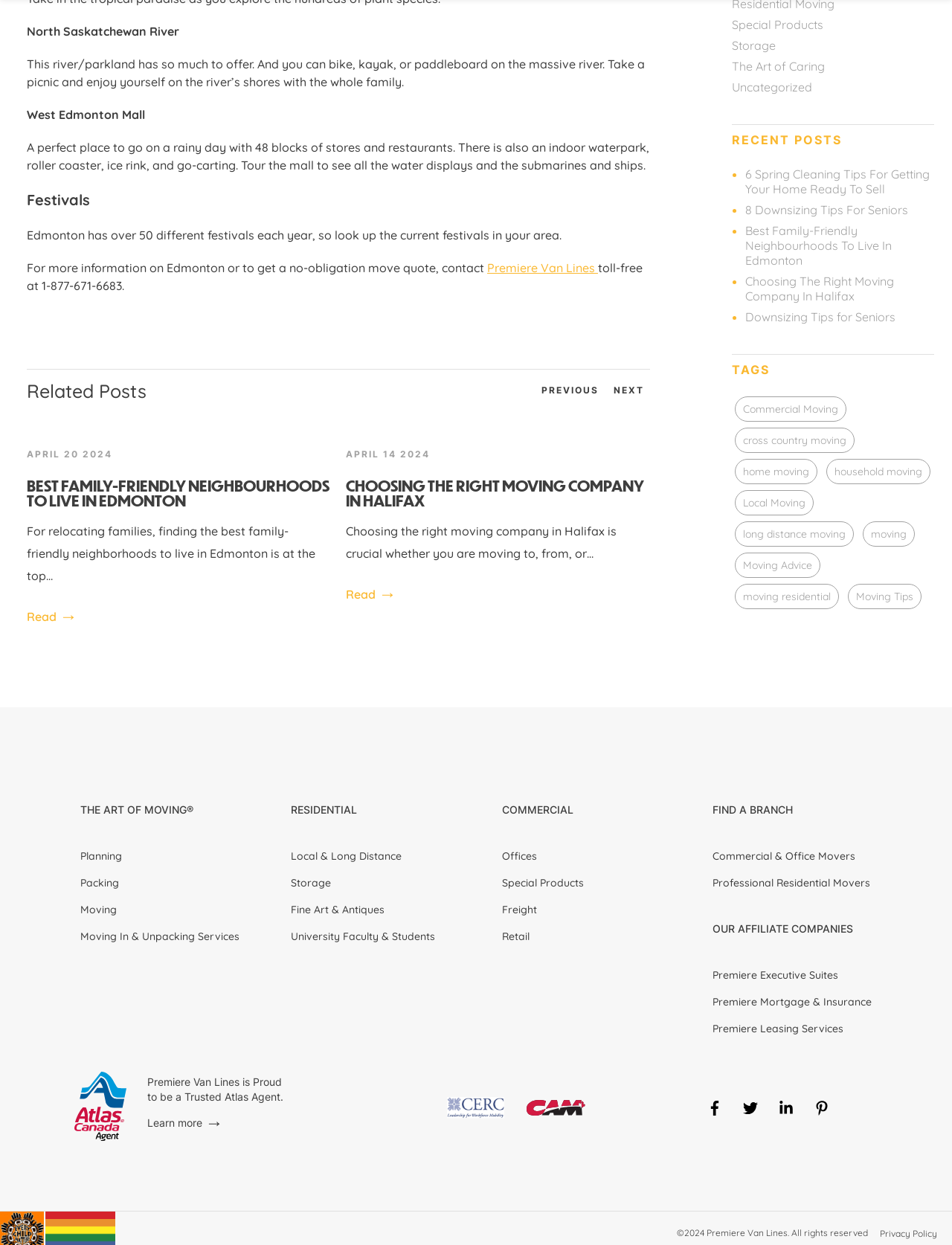Please locate the bounding box coordinates of the element that should be clicked to complete the given instruction: "Get your sample now".

None